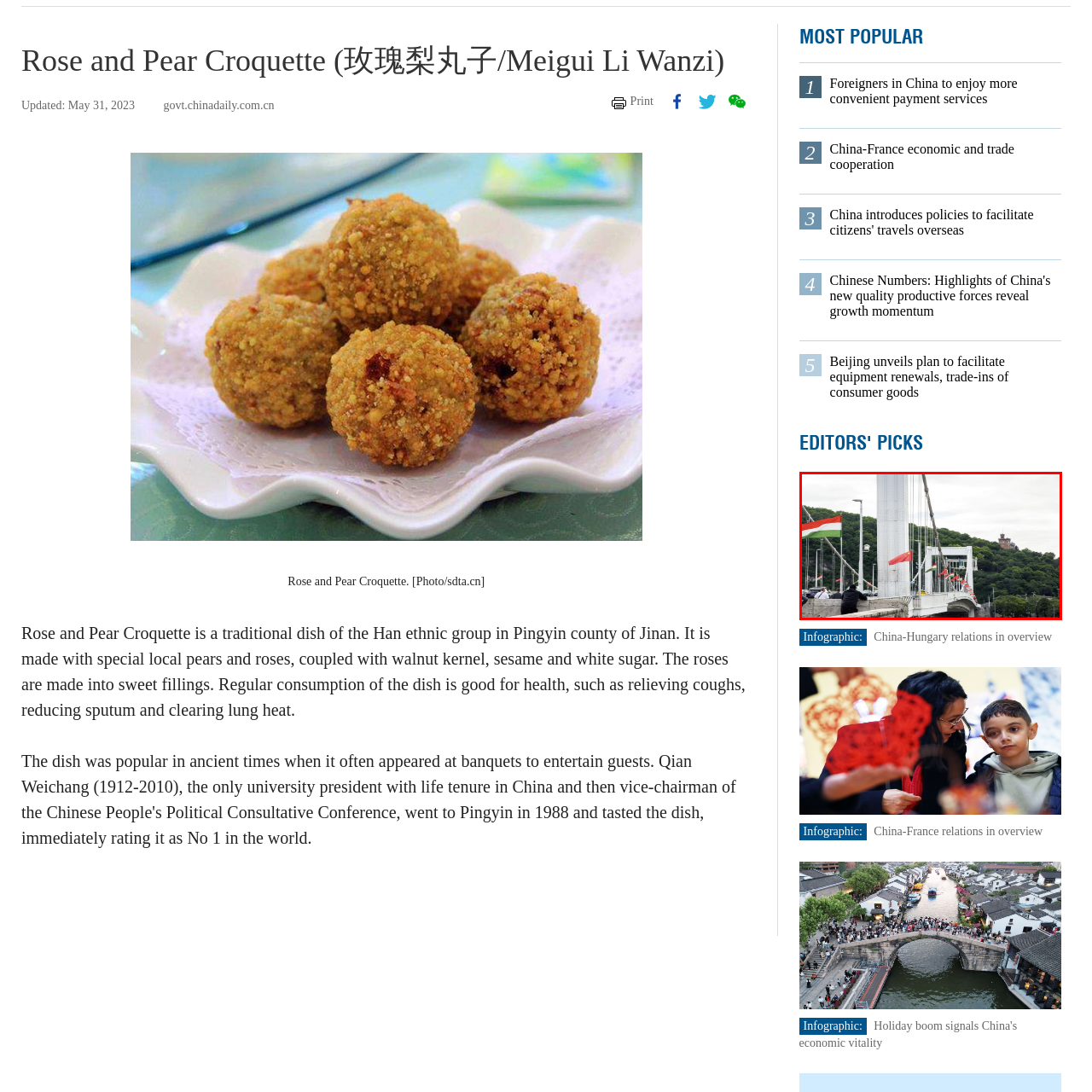Inspect the picture enclosed by the red border, What does the fluttering of the flags symbolize? Provide your answer as a single word or phrase.

Friendship and diplomatic ties